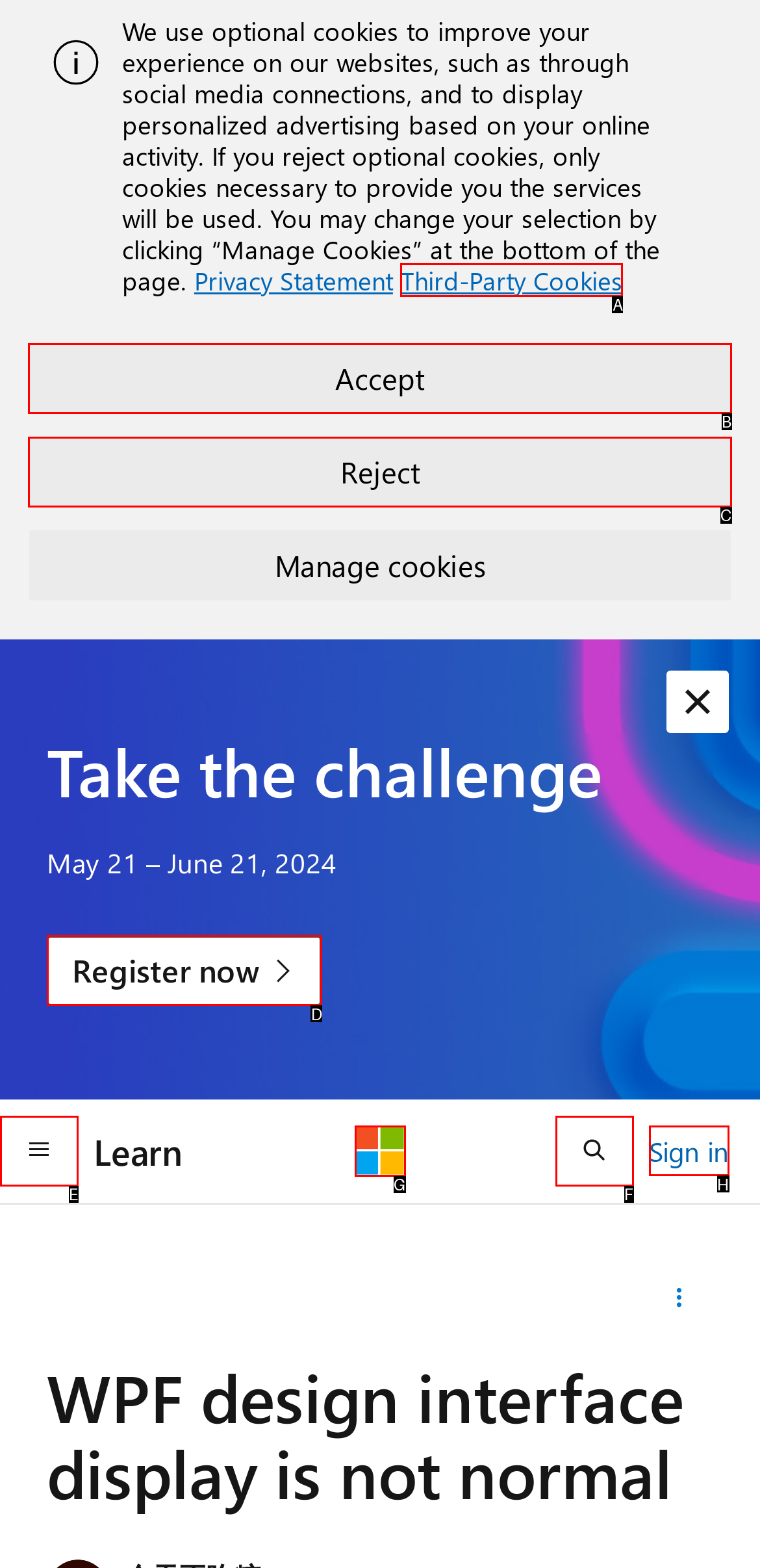Tell me the letter of the UI element to click in order to accomplish the following task: Click the 'Sign in' link
Answer with the letter of the chosen option from the given choices directly.

H